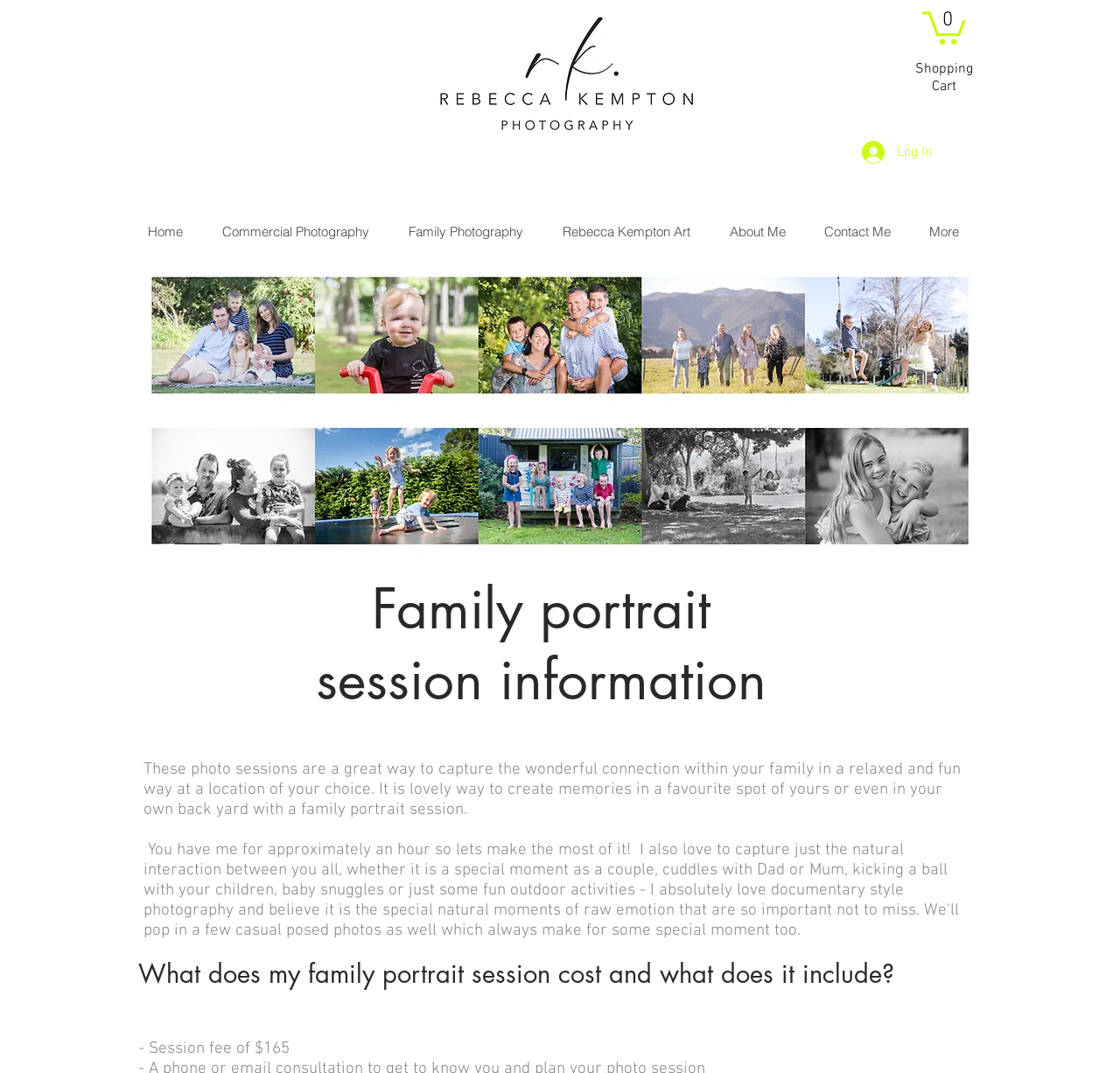What type of photography services are offered?
Please provide a single word or phrase as the answer based on the screenshot.

Commercial, Family, Art